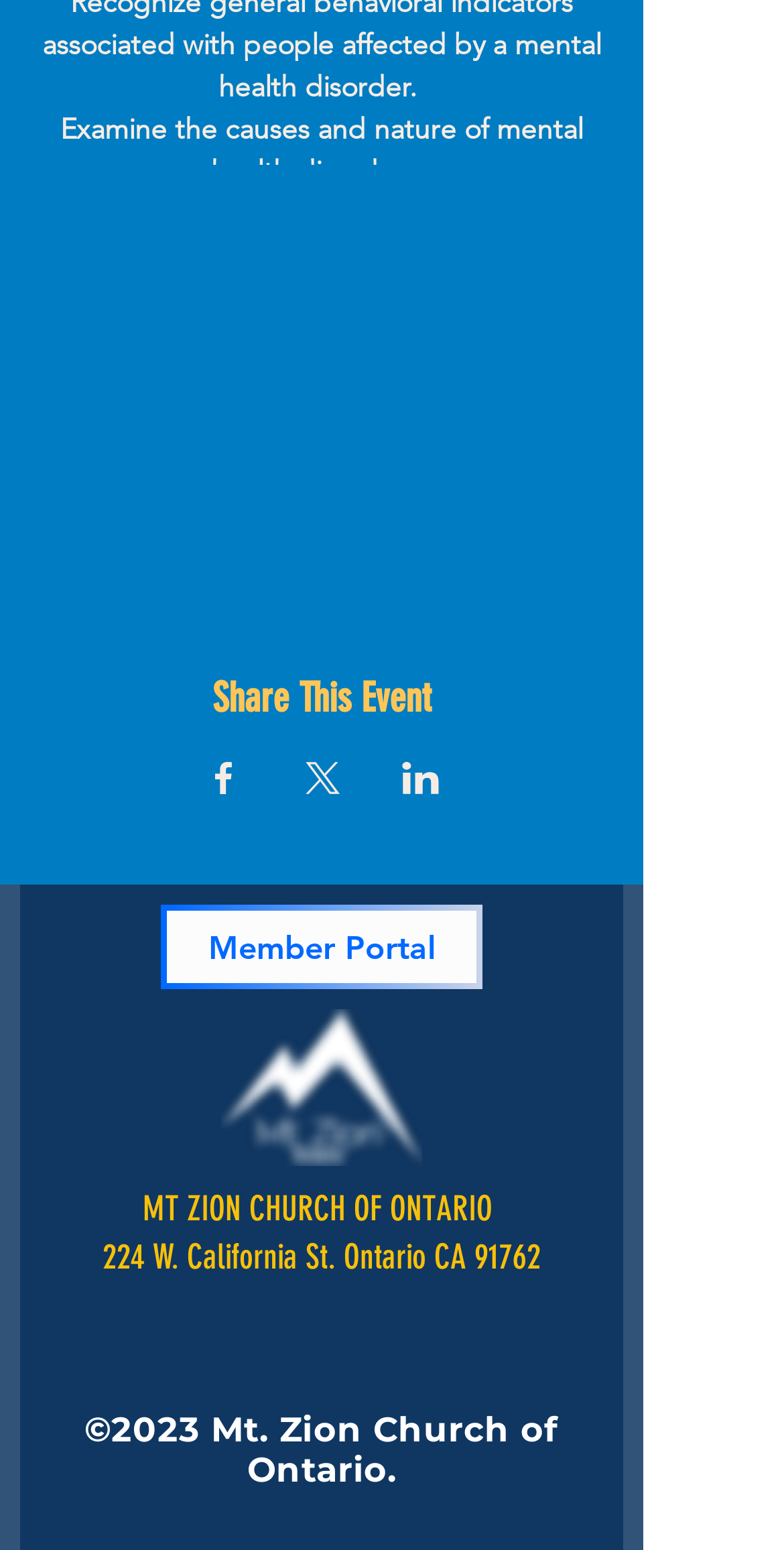What is the address of the church?
Based on the image, answer the question with a single word or brief phrase.

224 W. California St. Ontario CA 91762